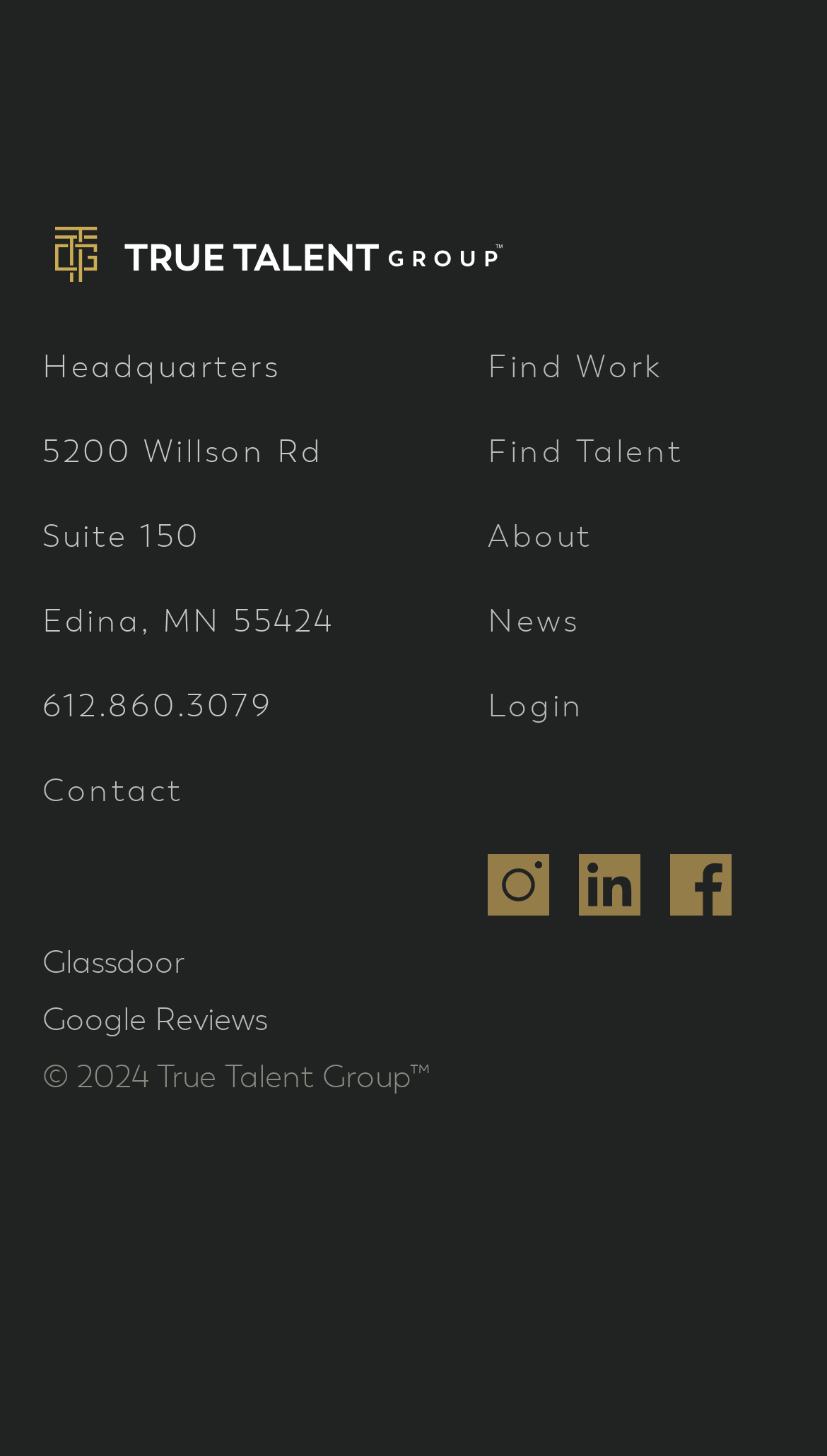How many navigation links are available?
Based on the screenshot, provide your answer in one word or phrase.

5